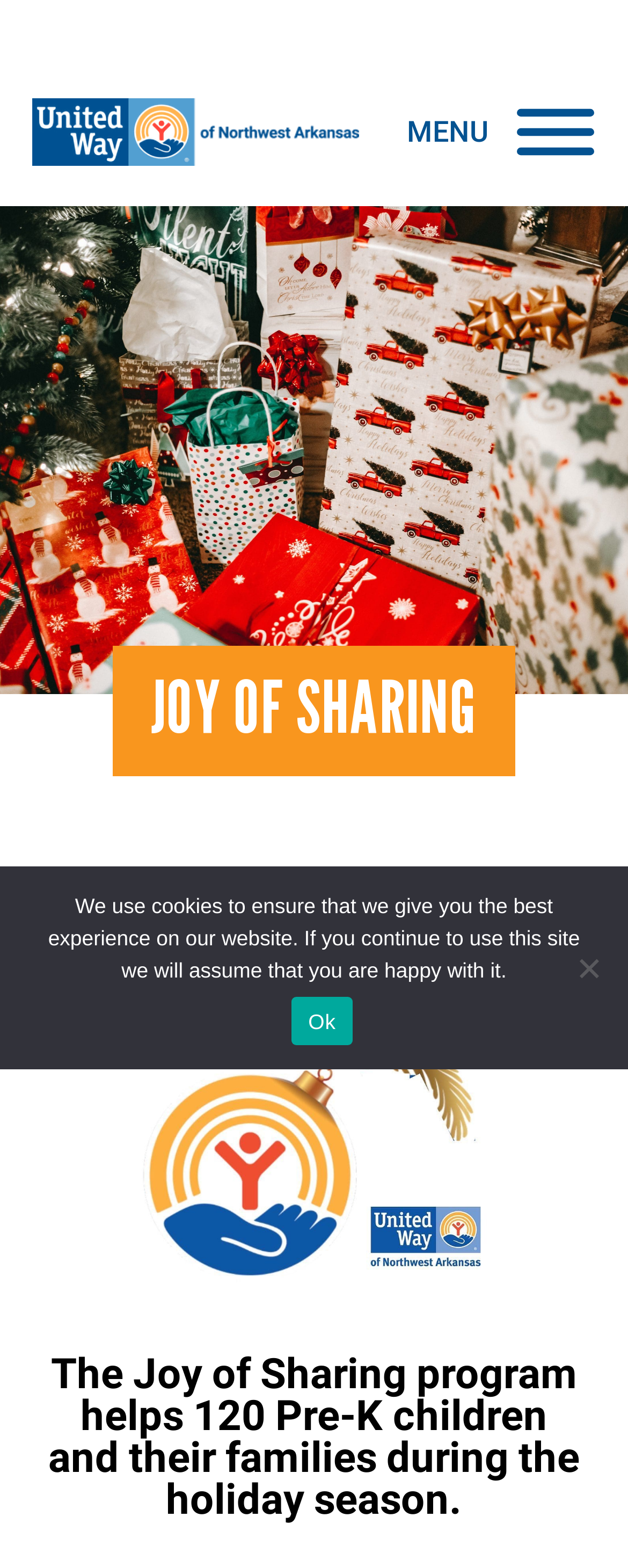Given the element description: "Campaign", predict the bounding box coordinates of this UI element. The coordinates must be four float numbers between 0 and 1, given as [left, top, right, bottom].

[0.005, 0.6, 0.328, 0.635]